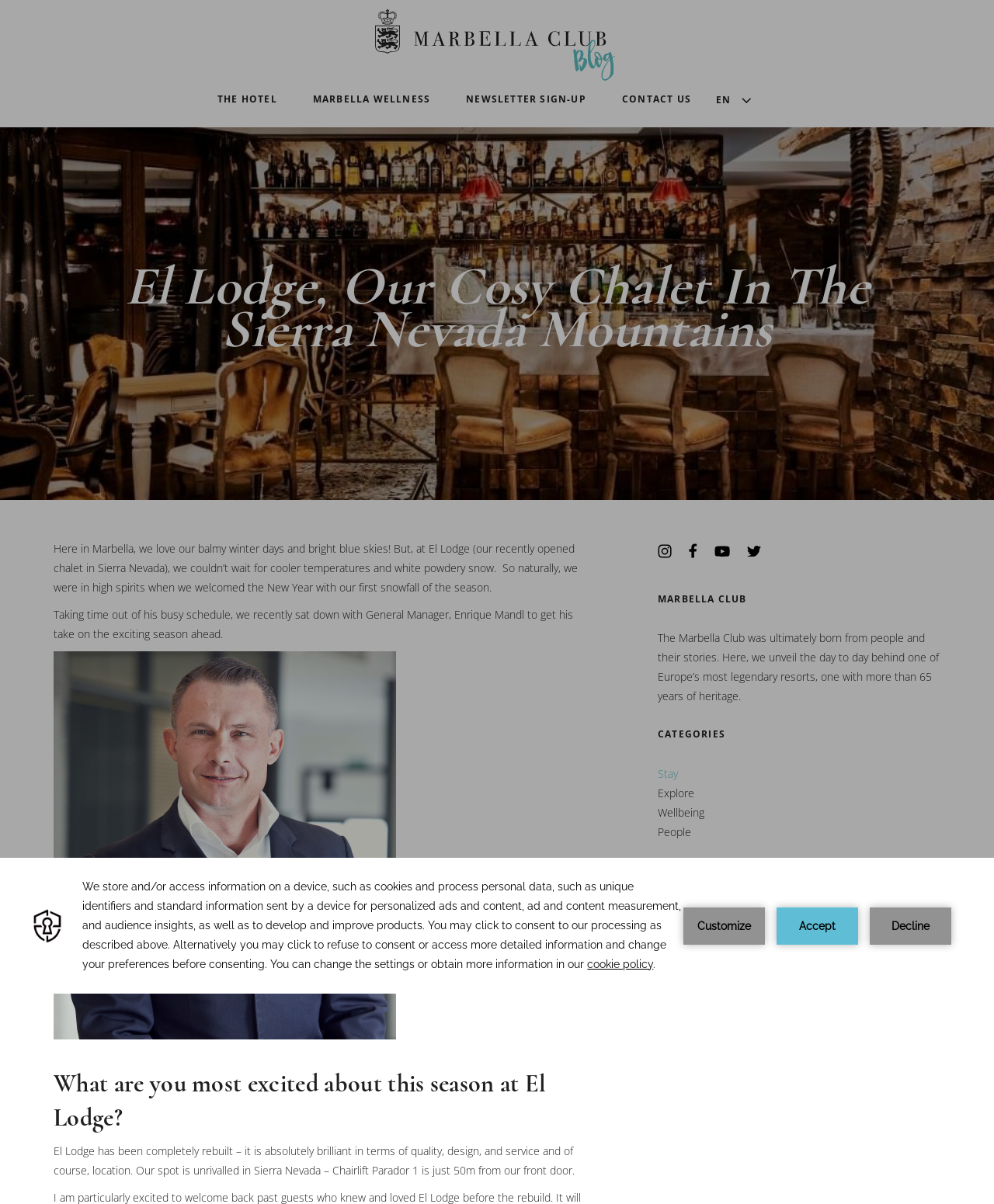Use a single word or phrase to answer the question: How many social media links are available?

4